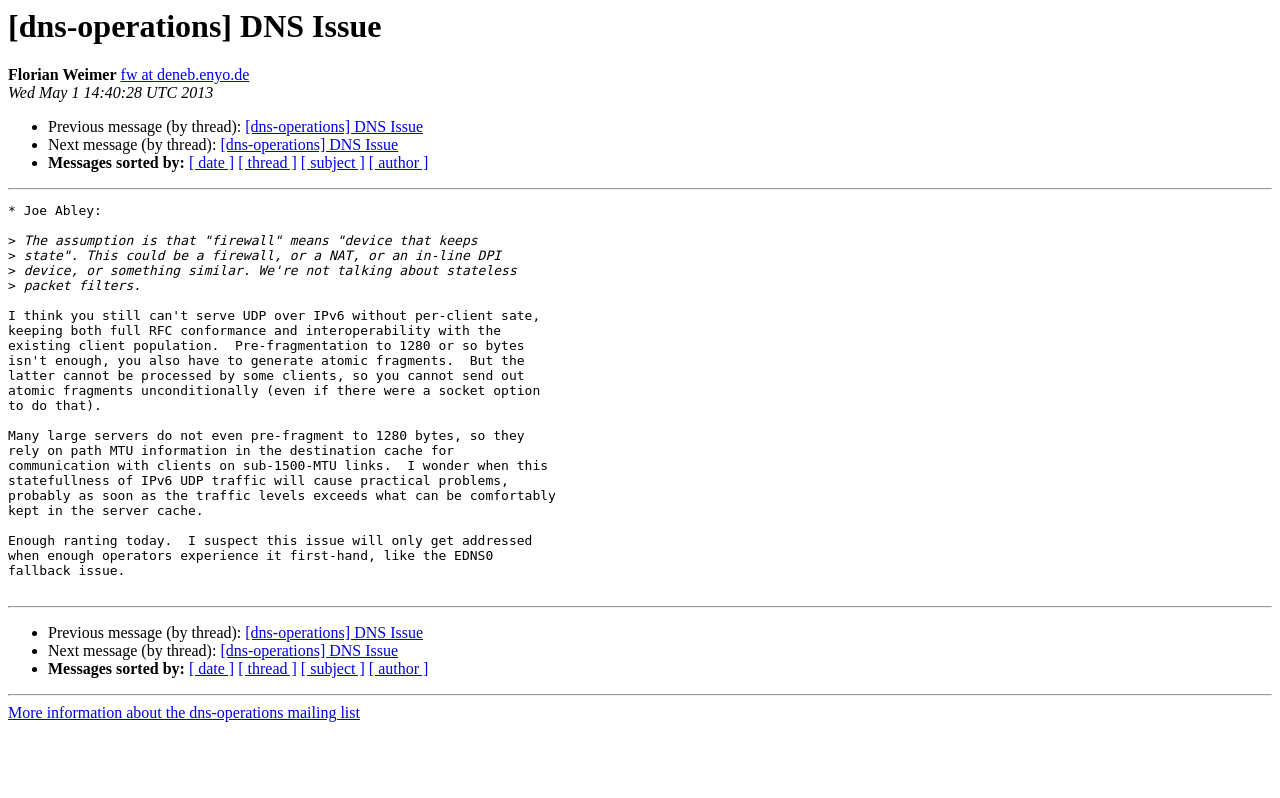Find the bounding box coordinates of the element you need to click on to perform this action: 'Search for aged care homes'. The coordinates should be represented by four float values between 0 and 1, in the format [left, top, right, bottom].

None